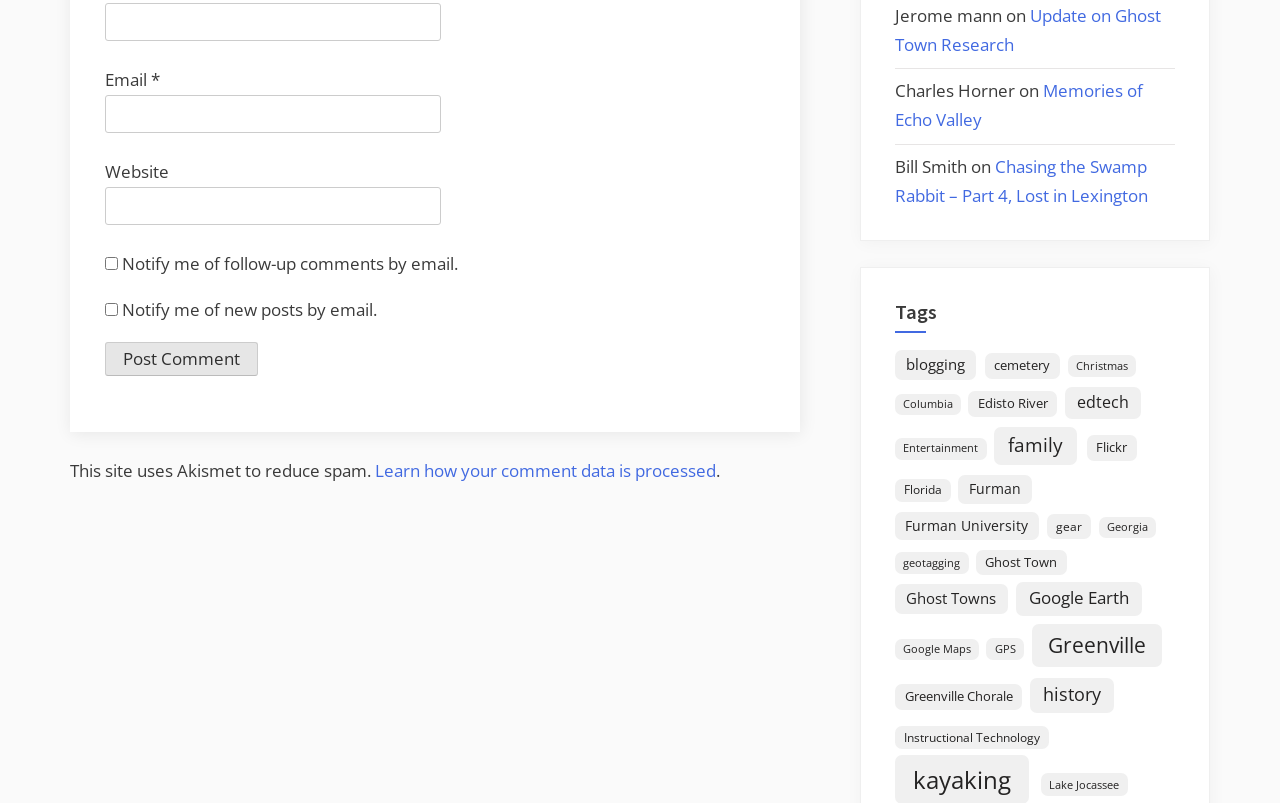Answer the question below in one word or phrase:
What is the label of the first textbox?

Name